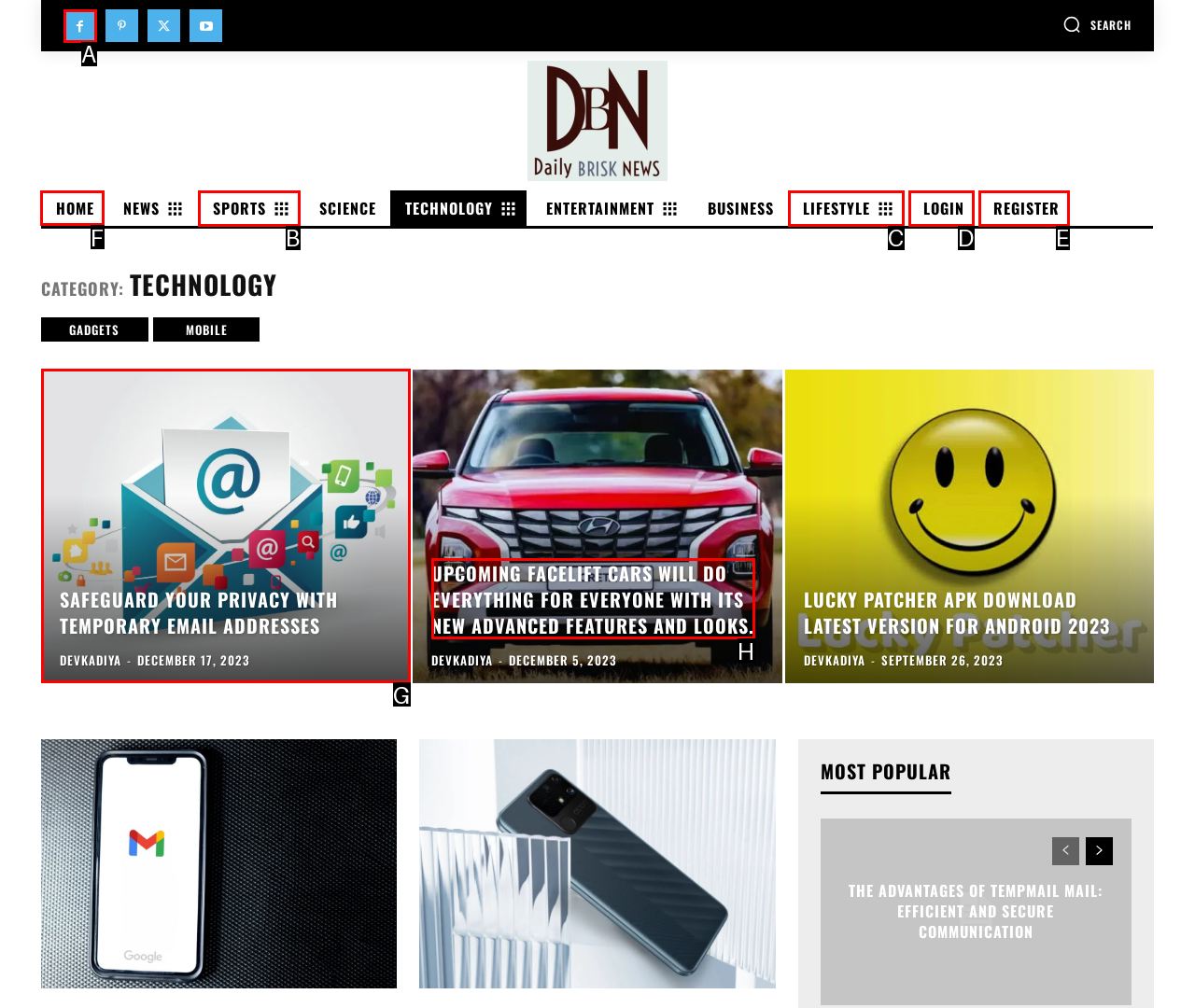Determine the HTML element to be clicked to complete the task: Go to home page. Answer by giving the letter of the selected option.

F